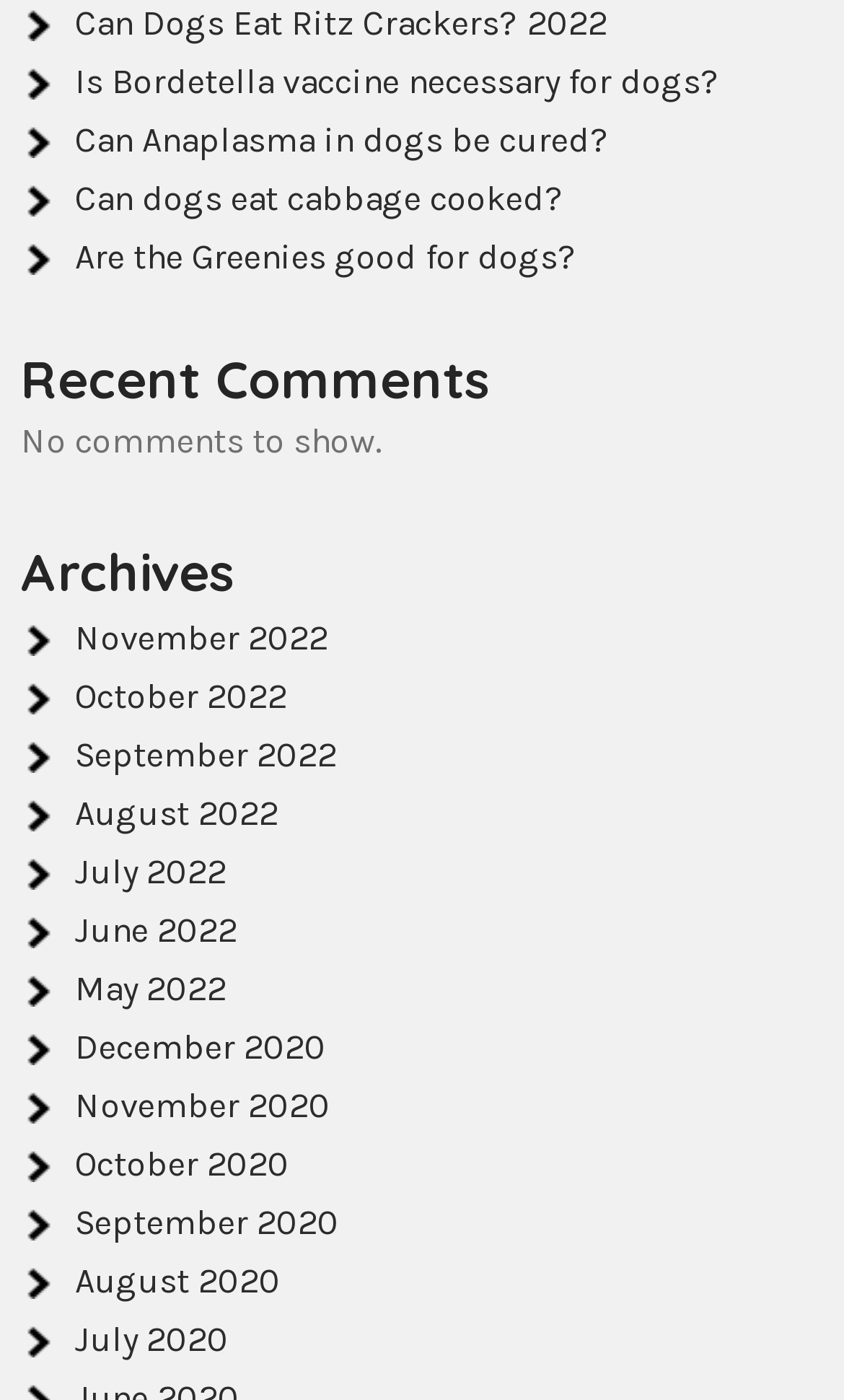Determine the bounding box coordinates for the HTML element described here: "aria-label="Play" title="Play"".

None